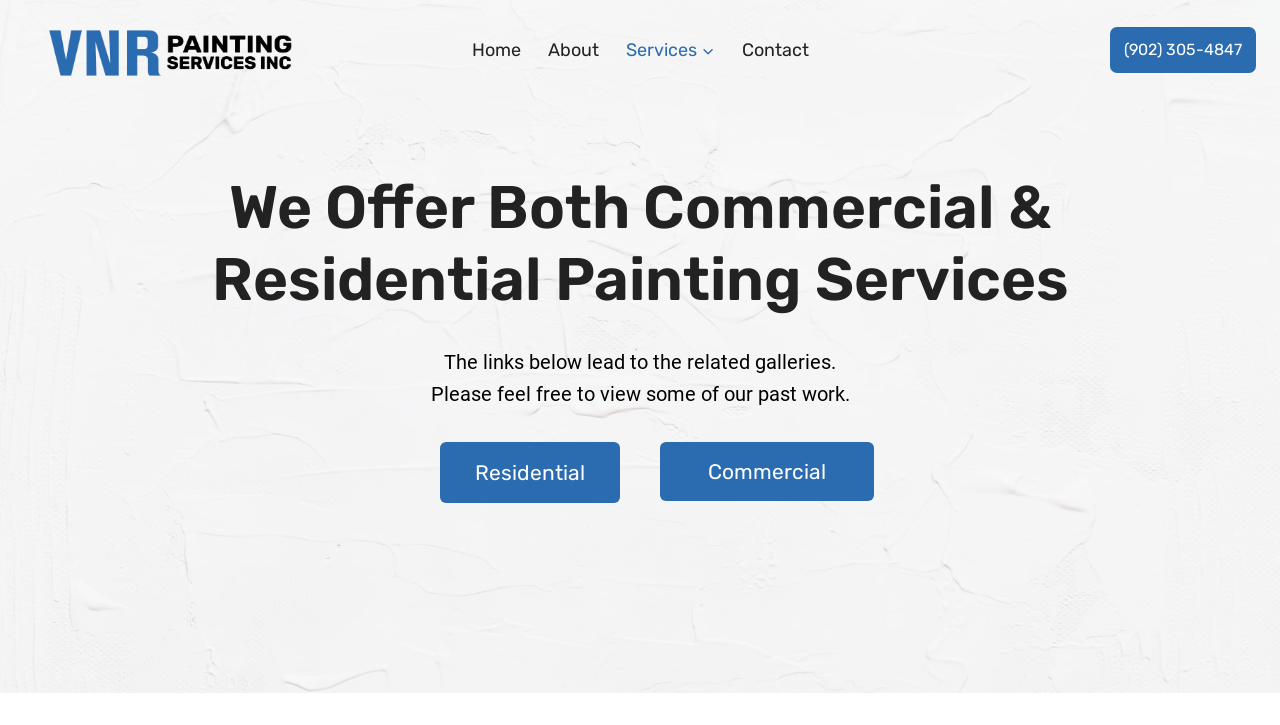Using the provided description: "Commercial", find the bounding box coordinates of the corresponding UI element. The output should be four float numbers between 0 and 1, in the format [left, top, right, bottom].

[0.516, 0.61, 0.683, 0.691]